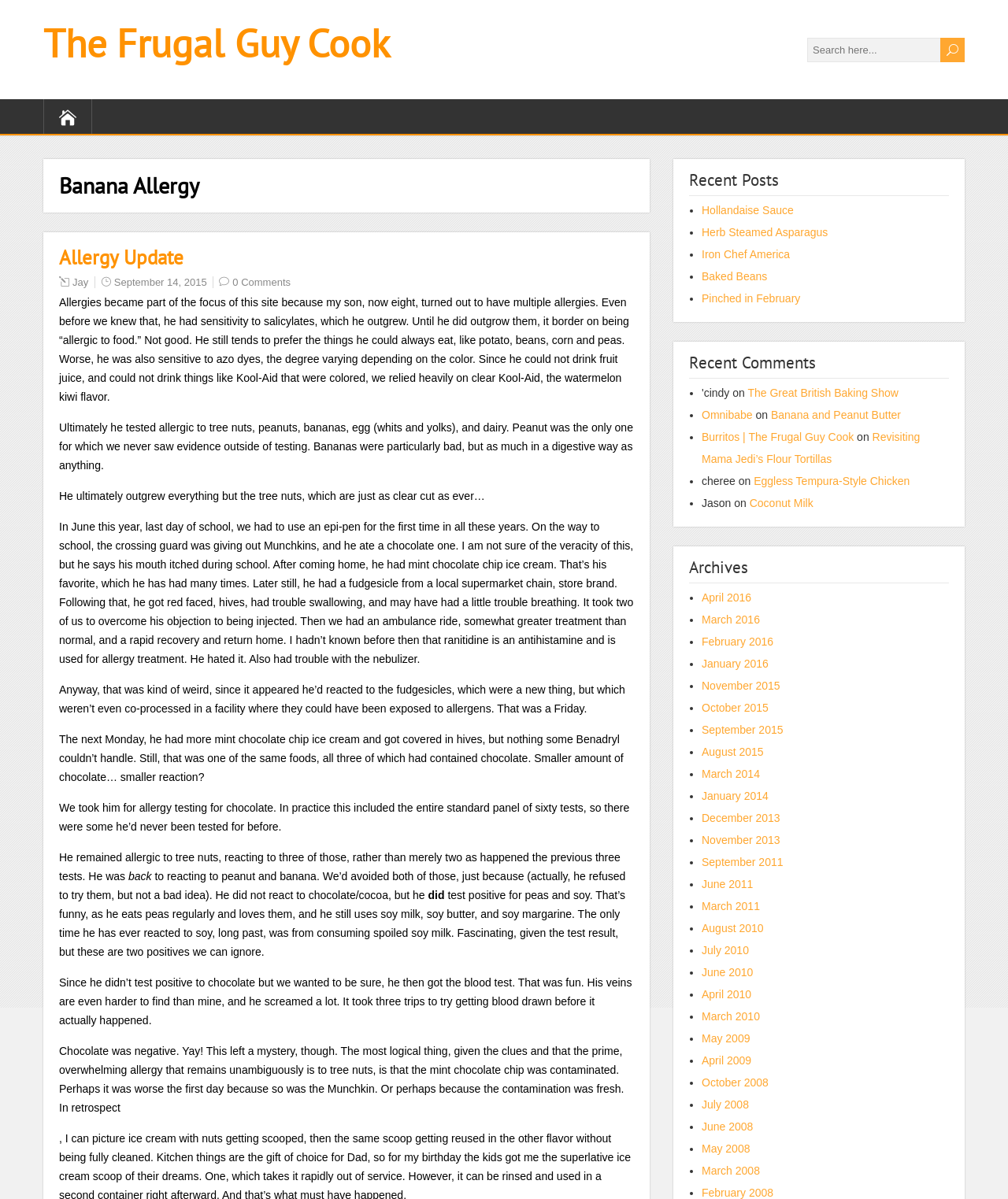Explain the contents of the webpage comprehensively.

The webpage is about a personal blog, "The Frugal Guy Cook", with a focus on food and cooking. At the top, there is a link to the blog's title and a search bar with a placeholder text "Search here...". Below the search bar, there is a heading "Banana Allergy" followed by a subheading "Allergy Update". 

The main content of the page is a long article about the author's son, who has multiple food allergies, including bananas, tree nuts, peanuts, eggs, and dairy. The article describes the son's experiences with these allergies, including a recent incident where he had a severe reaction to a fudgesicle. The article also discusses the results of allergy testing, including the discovery of new allergies to peas and soy.

On the right side of the page, there are several sections, including "Recent Posts", "Recent Comments", and "Archives". The "Recent Posts" section lists several links to other articles on the blog, including "Hollandaise Sauce", "Herb Steamed Asparagus", and "Iron Chef America". The "Recent Comments" section lists comments from various users, including "cheree", "Jason", and others, along with links to the articles they commented on. The "Archives" section lists links to articles from various months and years, dating back to 2013.

Overall, the webpage is a personal blog post about food allergies, with a focus on the author's son's experiences and the importance of allergy testing and awareness.